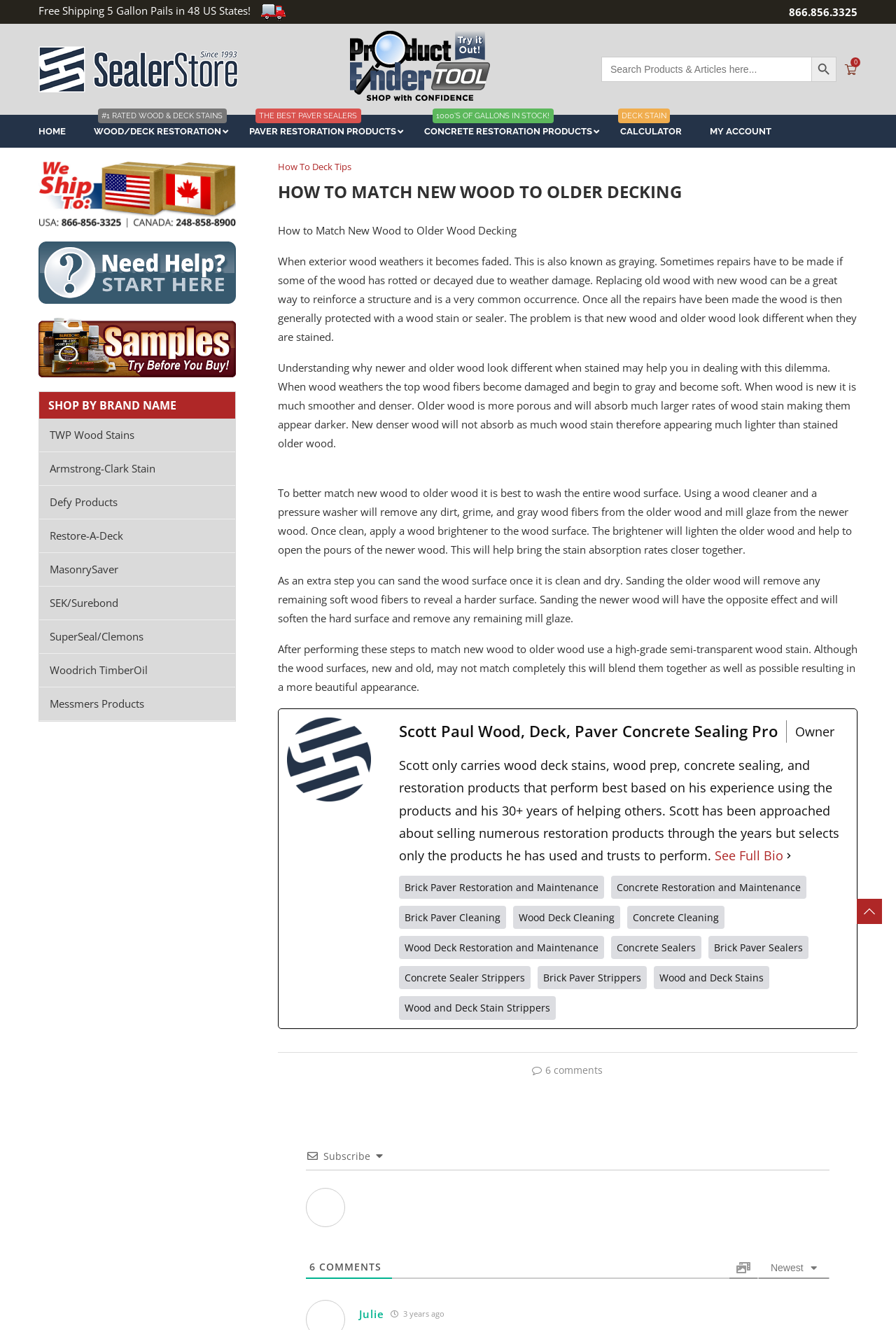How many links are there in the top navigation bar?
Answer with a single word or phrase, using the screenshot for reference.

6